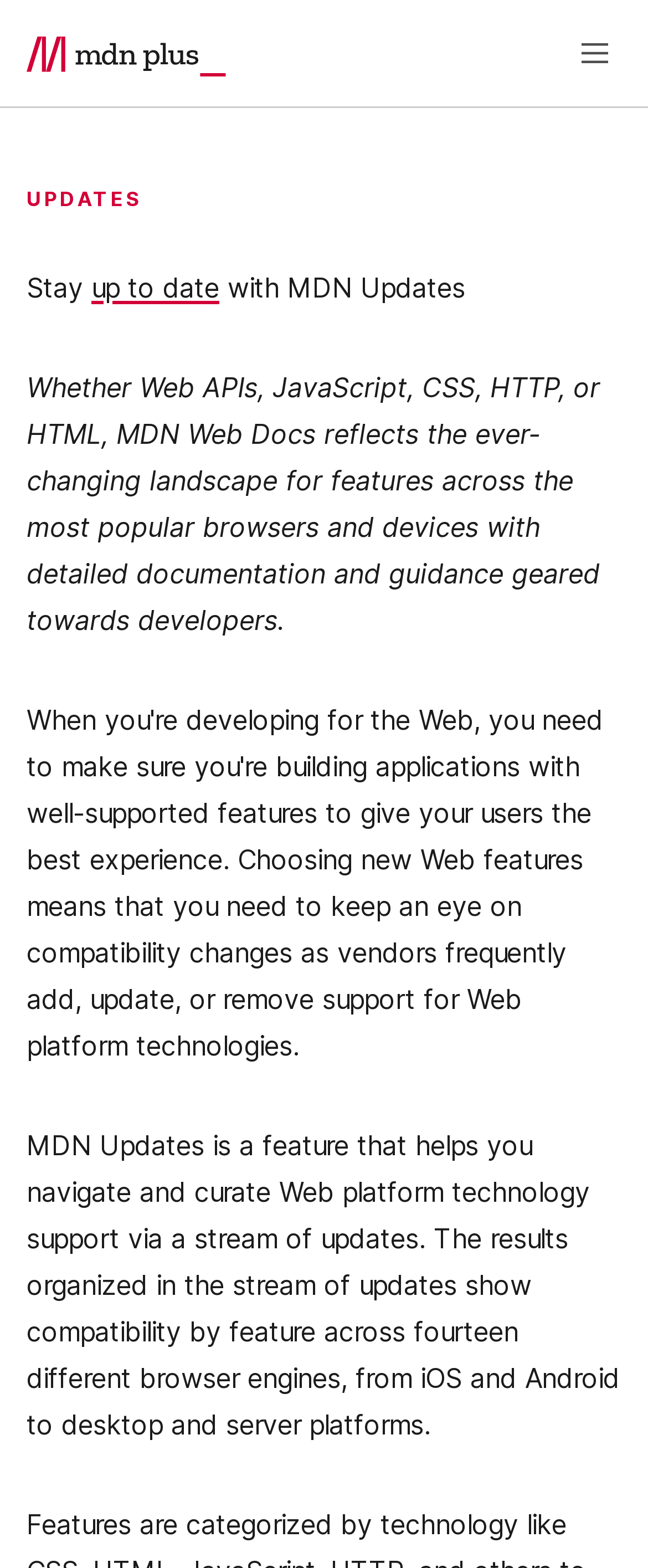Predict the bounding box of the UI element based on this description: "MDN Plus".

[0.041, 0.019, 0.451, 0.049]